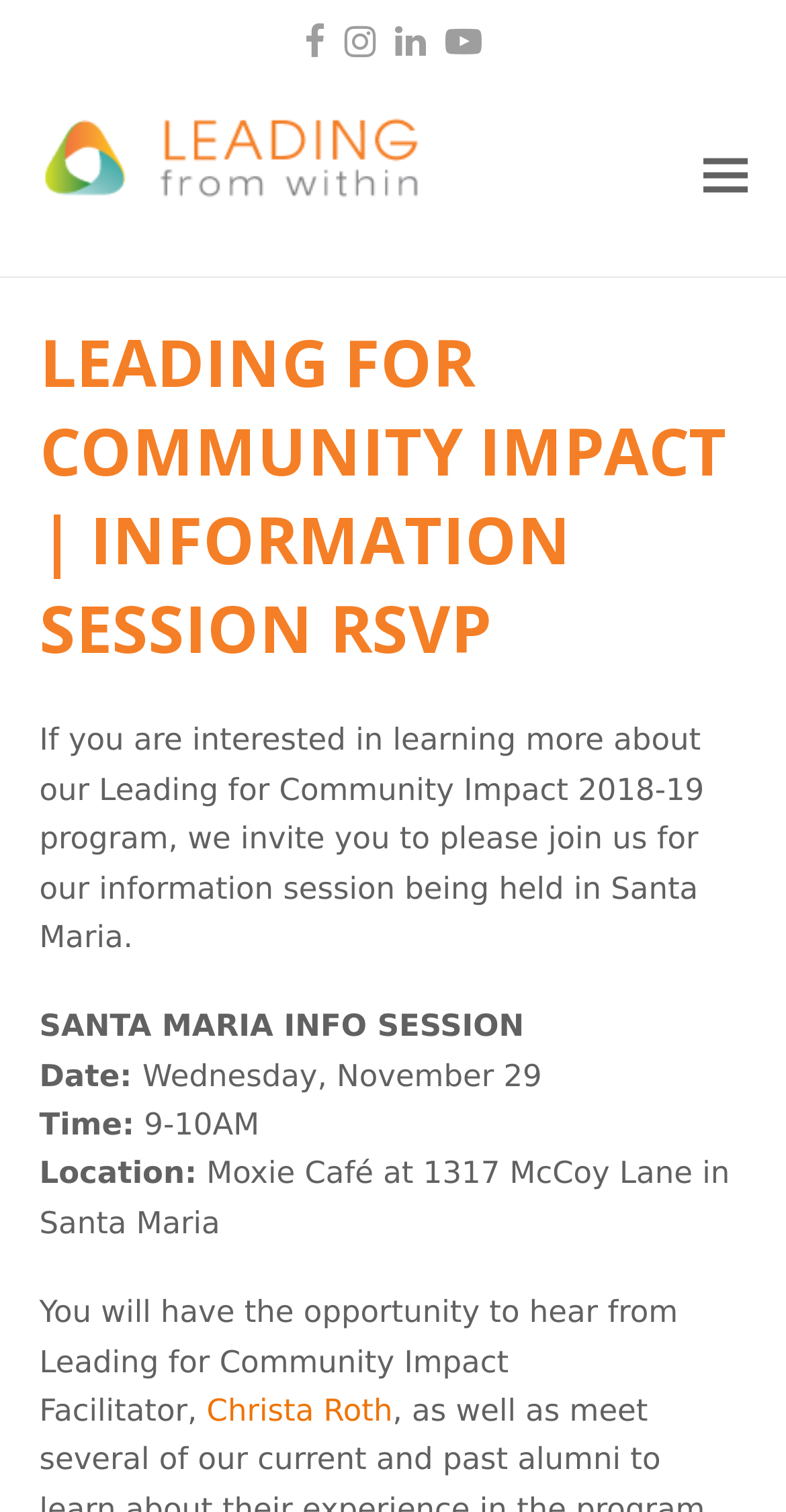Who is the facilitator of the Leading for Community Impact program?
With the help of the image, please provide a detailed response to the question.

The facilitator's name is mentioned in the link 'Christa Roth' in the sentence 'You will have the opportunity to hear from Leading for Community Impact Facilitator, Christa Roth'.